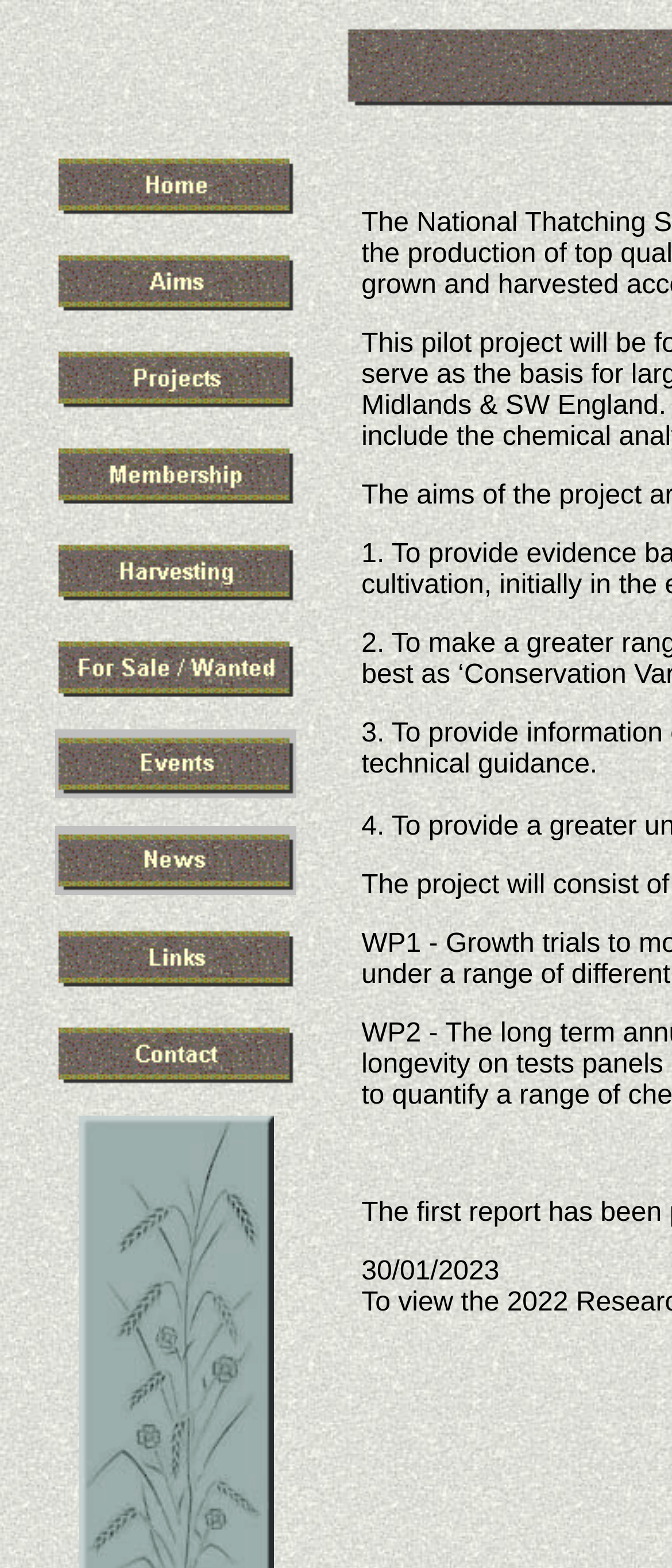Provide the bounding box coordinates of the section that needs to be clicked to accomplish the following instruction: "click the first link."

[0.082, 0.125, 0.441, 0.144]